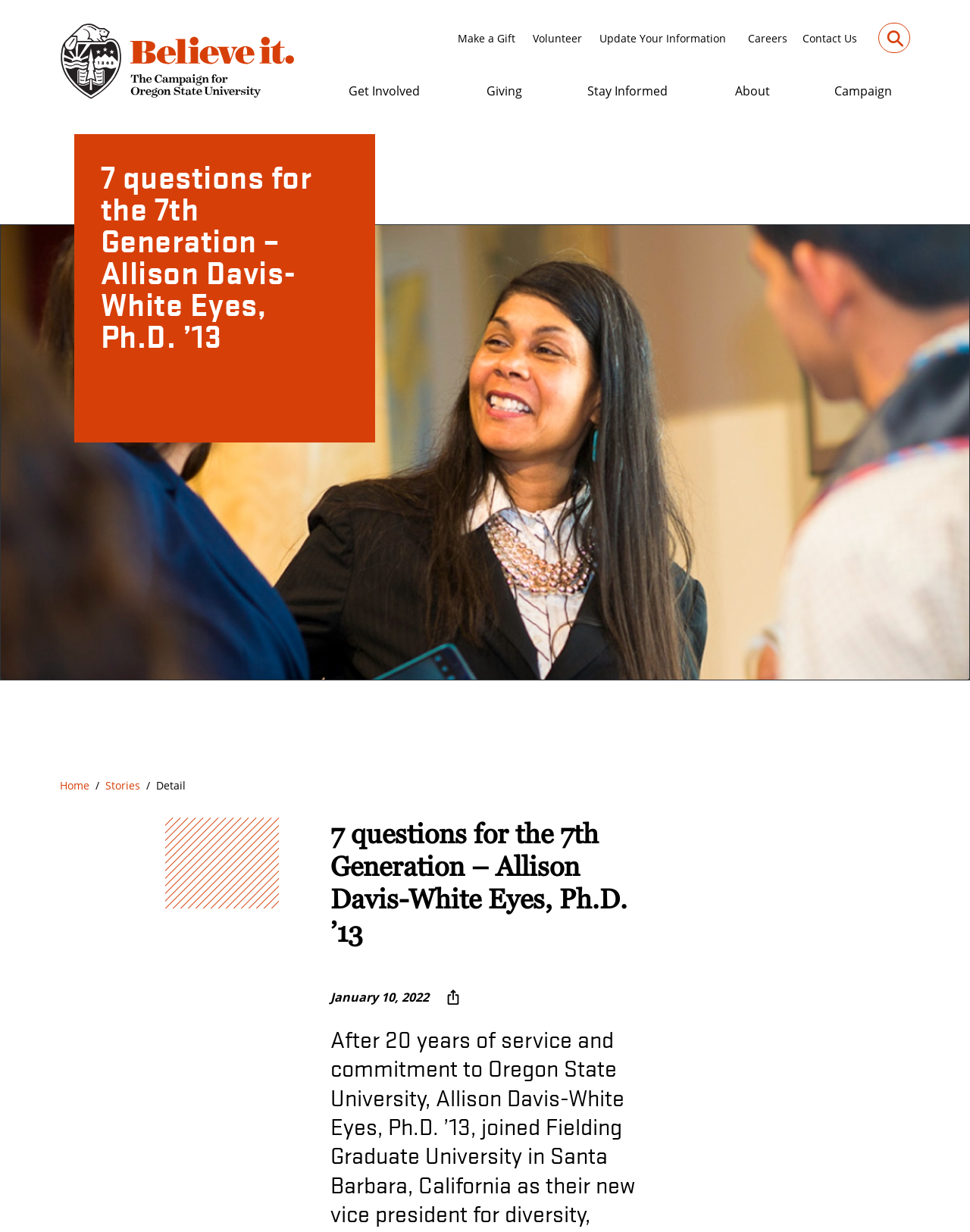Determine the title of the webpage and give its text content.

7 questions for the 7th Generation – Allison Davis-White Eyes, Ph.D. ’13